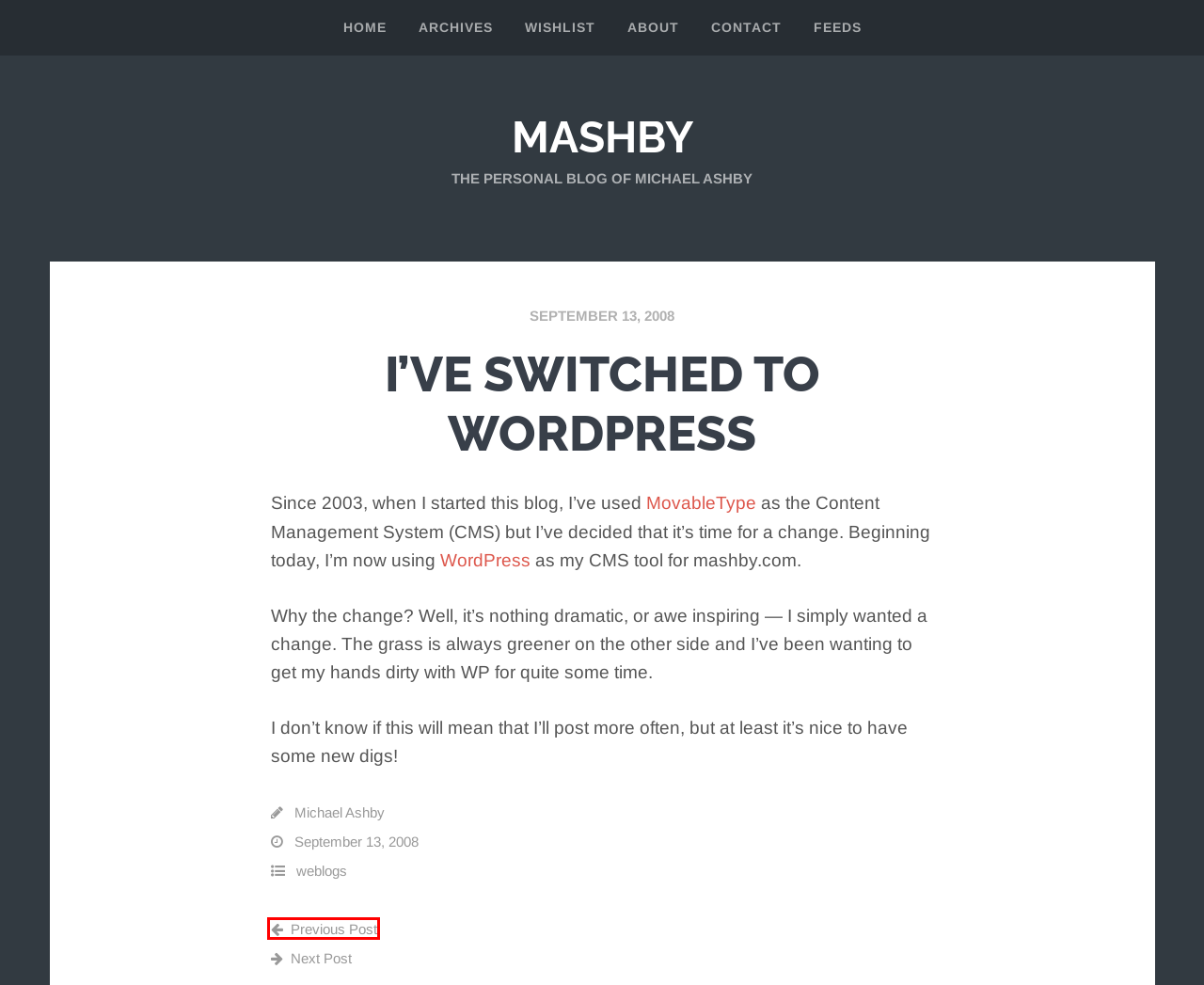You have a screenshot showing a webpage with a red bounding box highlighting an element. Choose the webpage description that best fits the new webpage after clicking the highlighted element. The descriptions are:
A. mashby | The personal blog of Michael Ashby
B. My New Favorite Toy | mashby
C. Archives | mashby
D. About | mashby
E. weblogs | mashby
F. Contact | mashby
G. Michael Ashby | mashby
H. Blog Tool, Publishing Platform, and CMS – WordPress.org

B